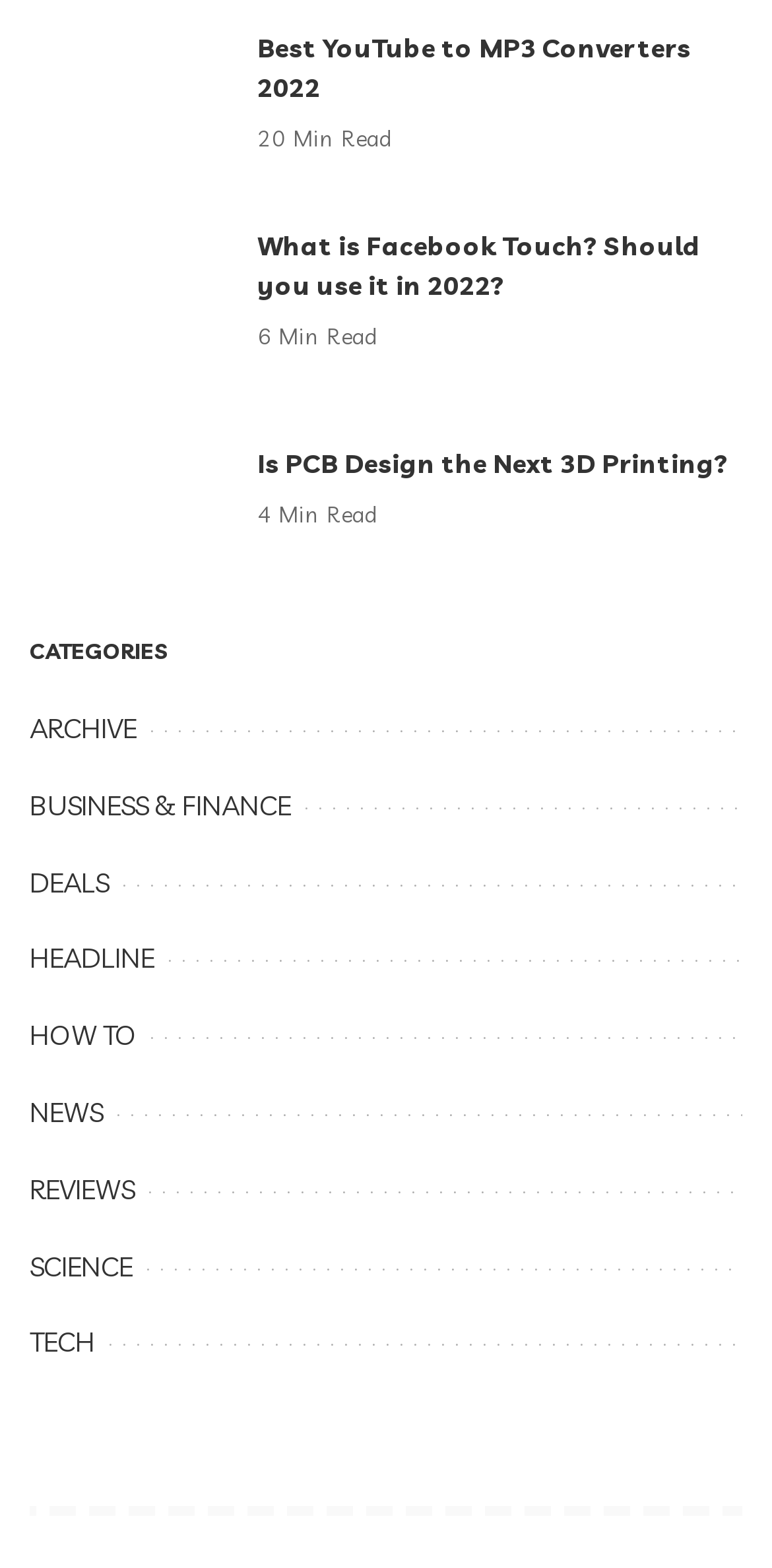Specify the bounding box coordinates (top-left x, top-left y, bottom-right x, bottom-right y) of the UI element in the screenshot that matches this description: HOW TO

[0.038, 0.649, 0.177, 0.672]